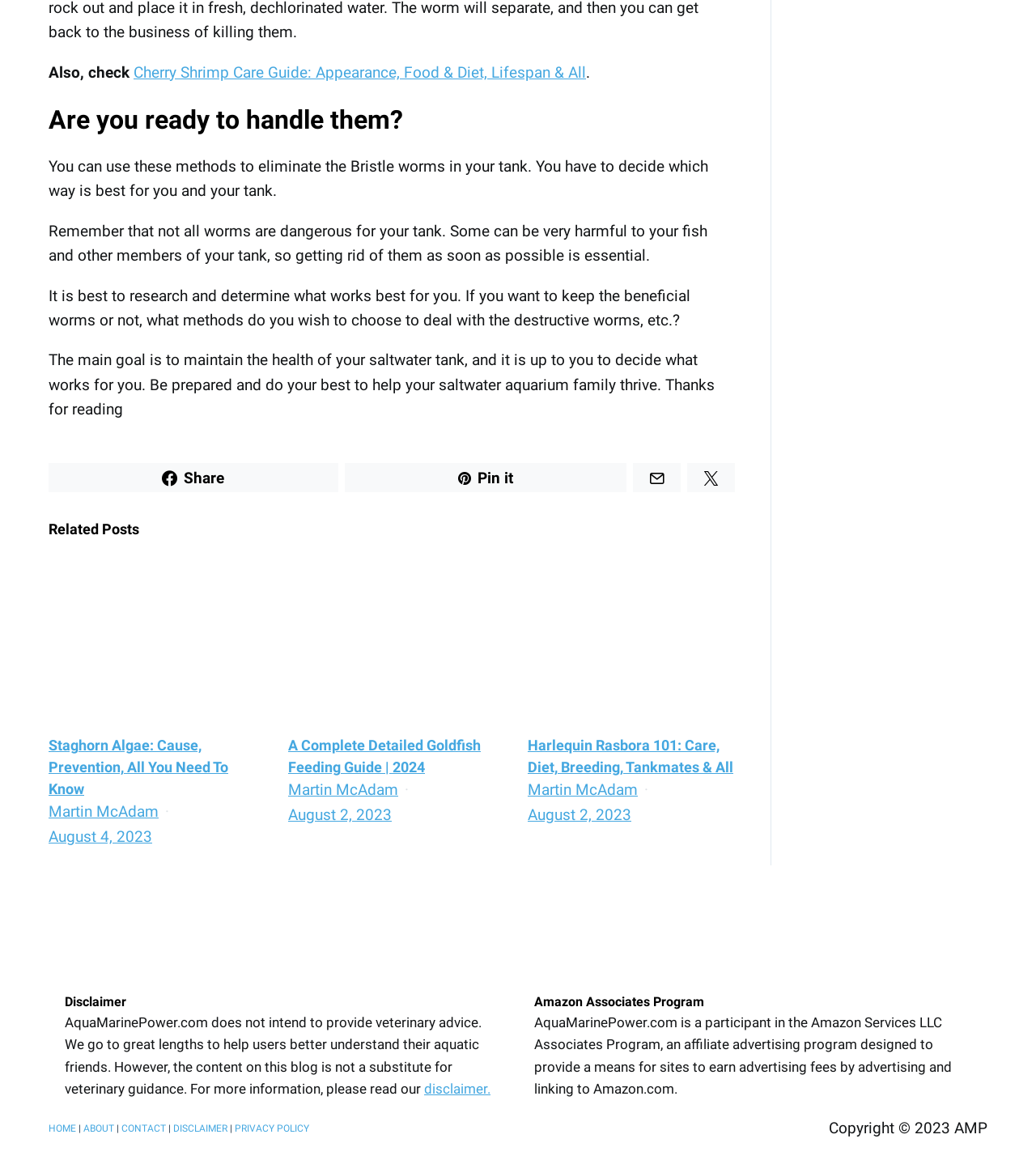Determine the bounding box of the UI component based on this description: "August 17, 2014". The bounding box coordinates should be four float values between 0 and 1, i.e., [left, top, right, bottom].

None